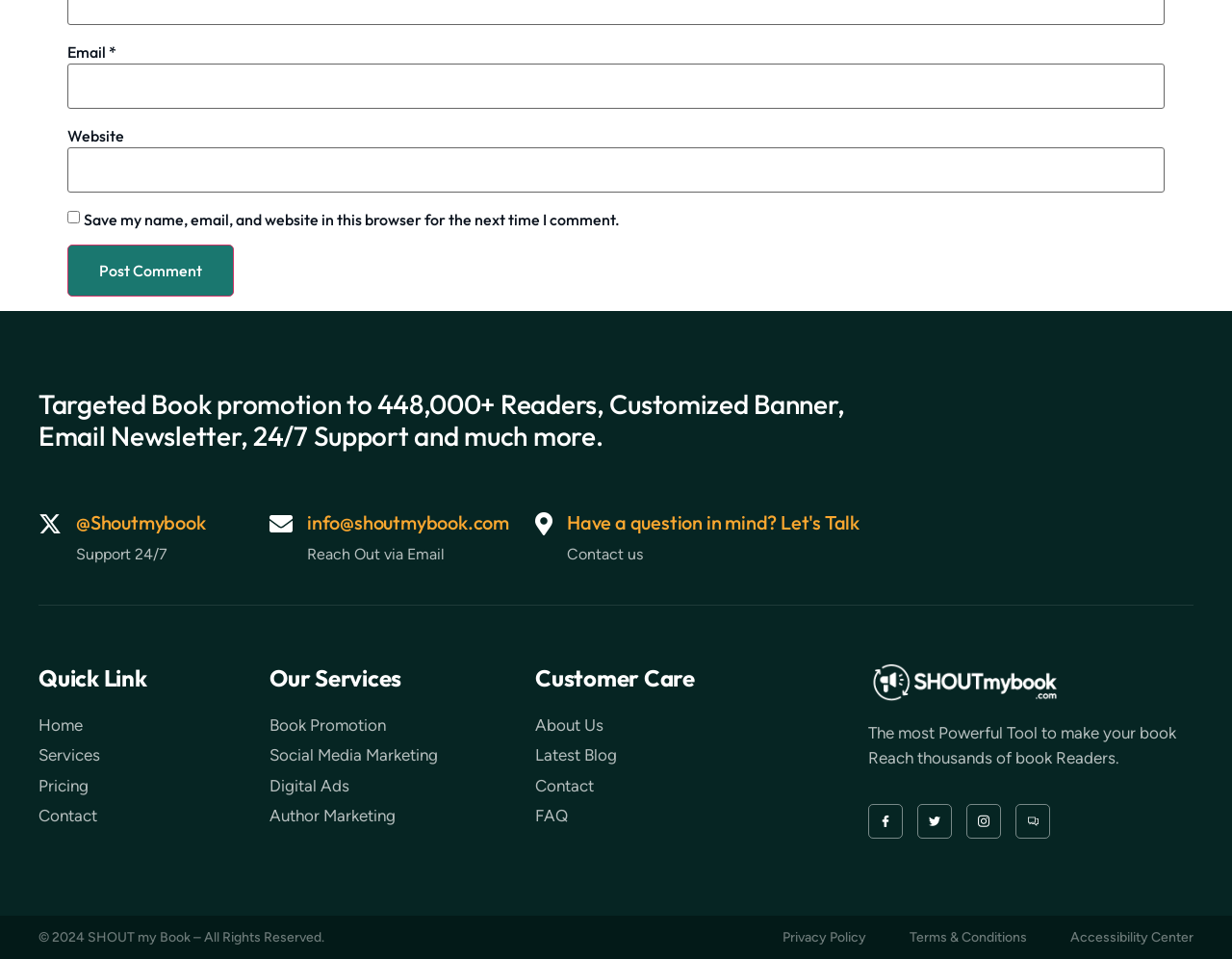How many links are there in the 'Quick Link' section?
Give a single word or phrase answer based on the content of the image.

4